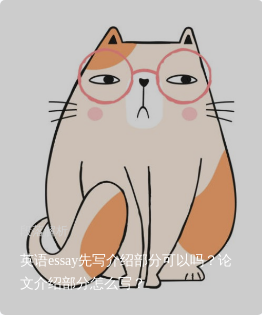What is the cat's facial expression?
Please look at the screenshot and answer in one word or a short phrase.

thoughtful